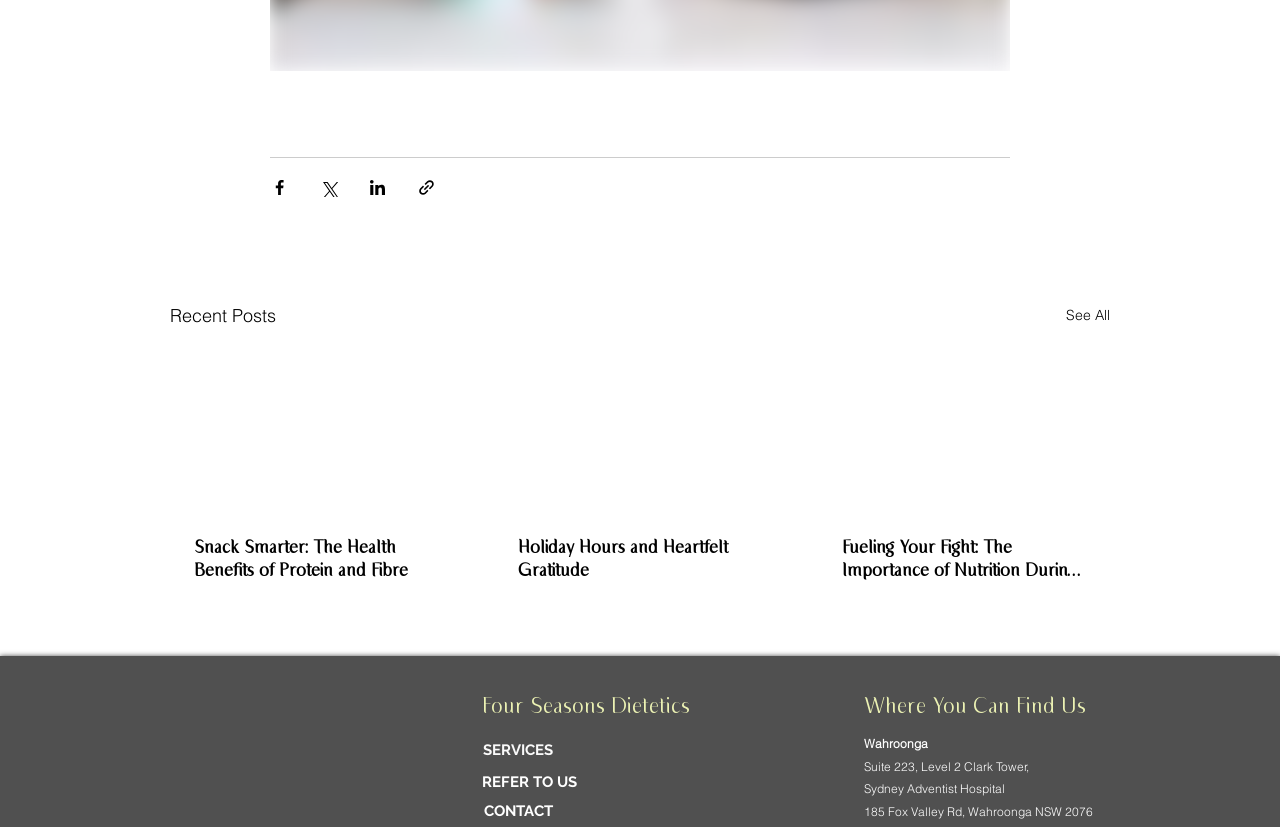How many social media sharing buttons are there?
Refer to the image and provide a thorough answer to the question.

I counted the number of social media sharing buttons at the top of the webpage, which are 'Share via Facebook', 'Share via Twitter', 'Share via LinkedIn', and 'Share via link'.